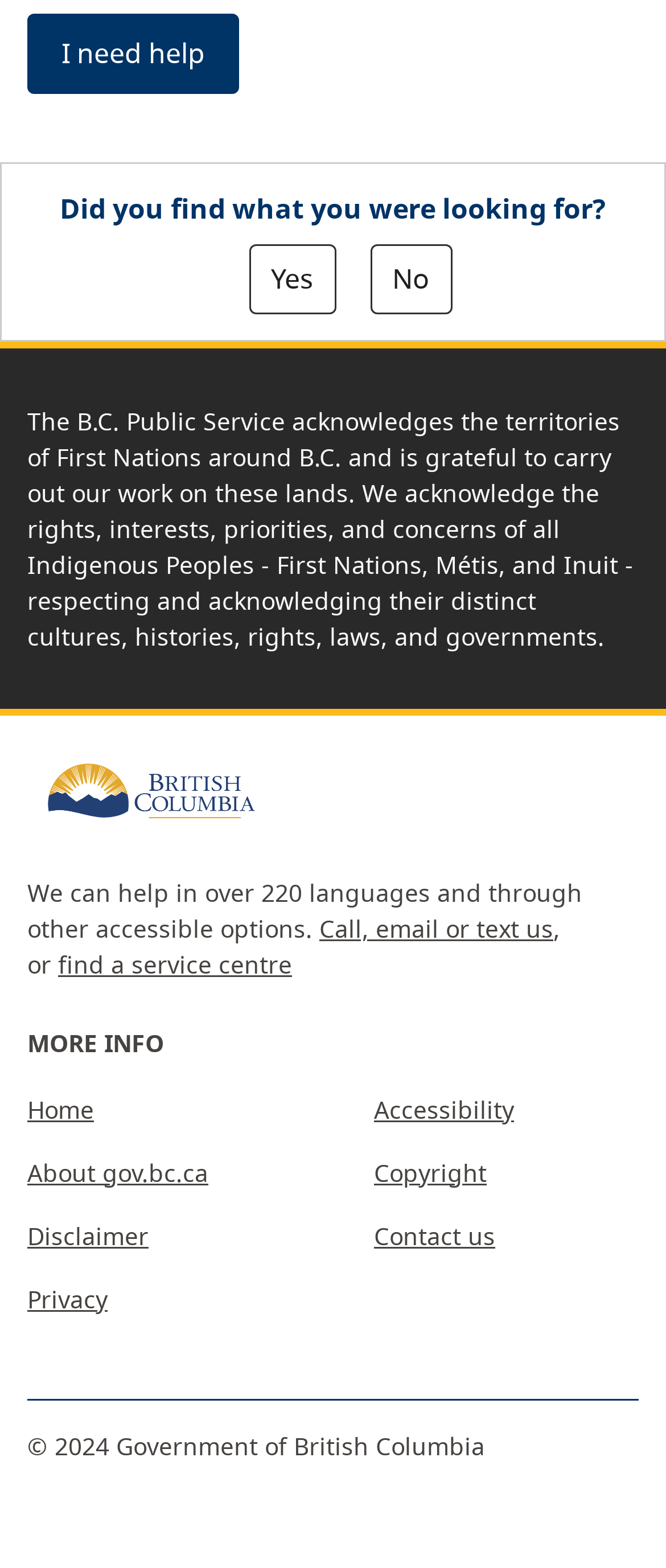What is the purpose of the 'I need help' link?
Respond with a short answer, either a single word or a phrase, based on the image.

to get help